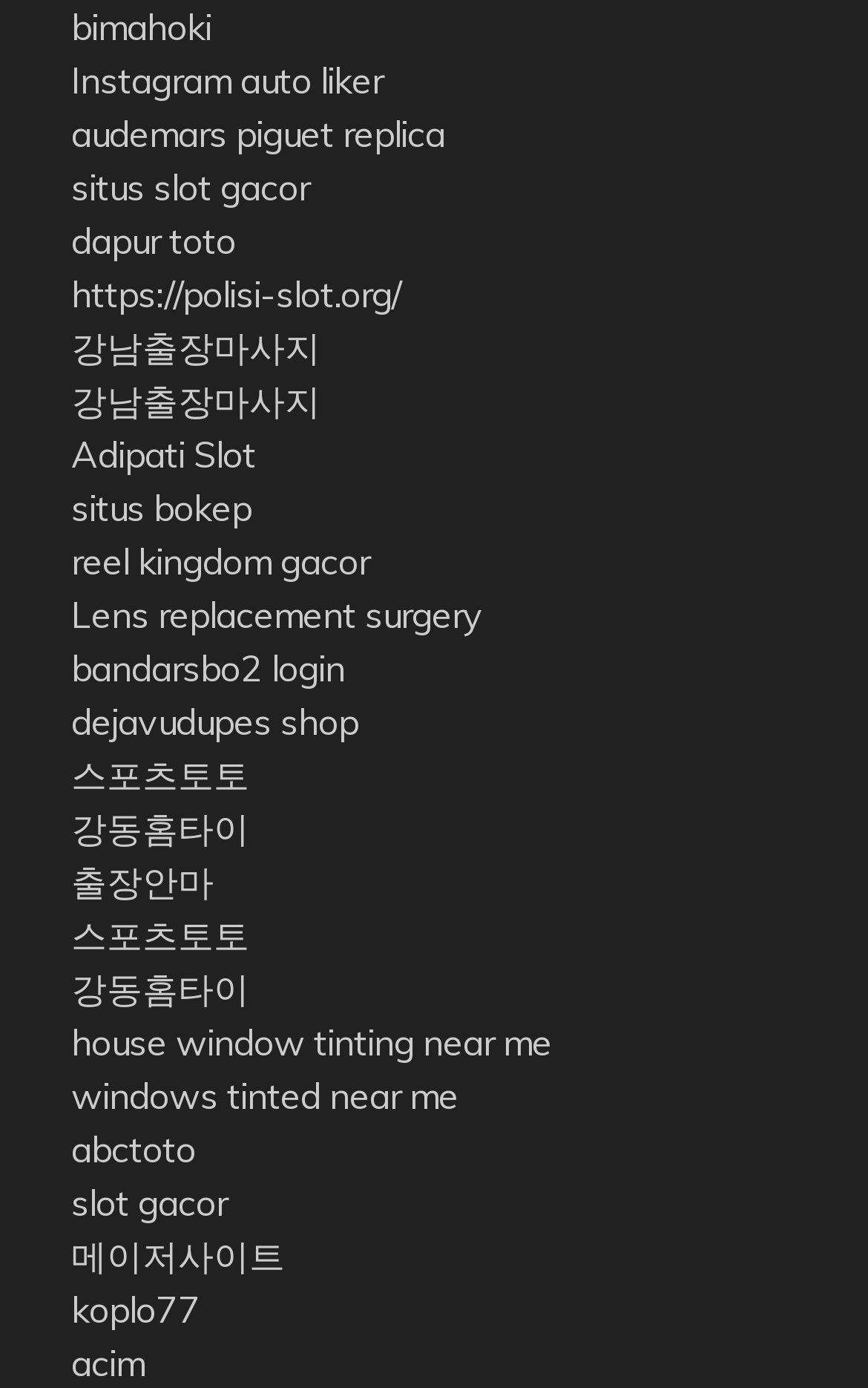Pinpoint the bounding box coordinates of the element to be clicked to execute the instruction: "go to situs slot gacor".

[0.082, 0.118, 0.356, 0.15]